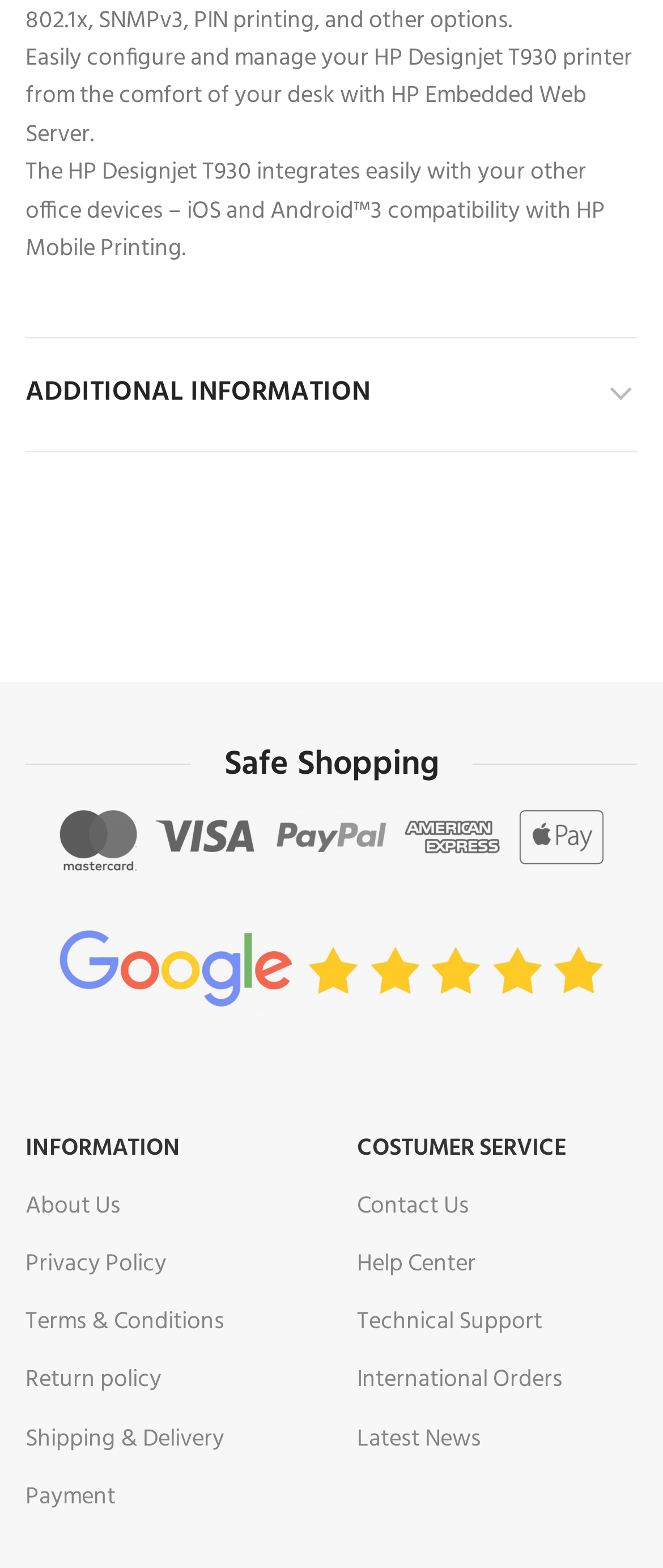Identify and provide the bounding box coordinates of the UI element described: "Information". The coordinates should be formatted as [left, top, right, bottom], with each number being a float between 0 and 1.

[0.038, 0.714, 0.462, 0.752]